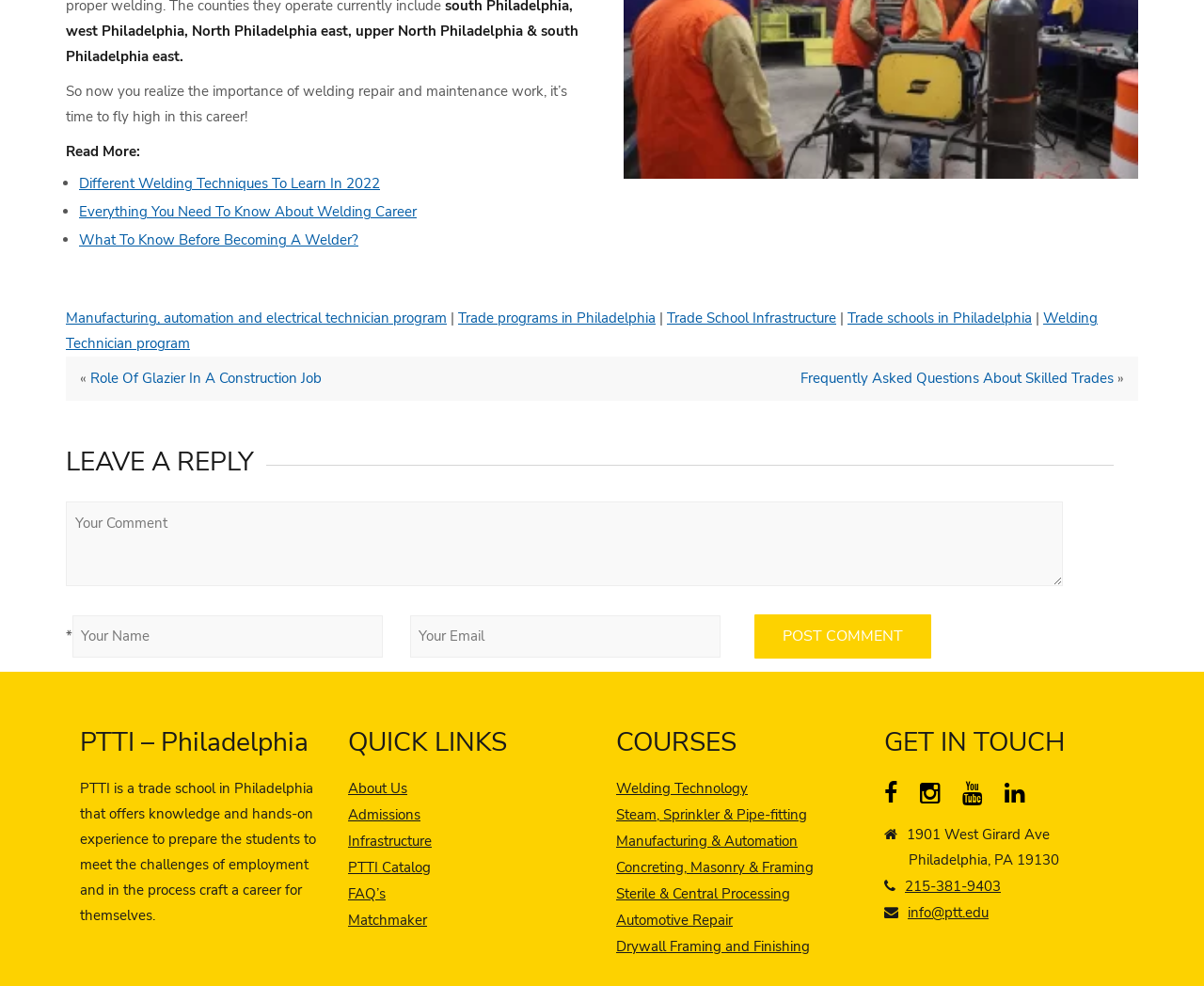Give a short answer using one word or phrase for the question:
What is the address of the trade school mentioned on this webpage?

1901 West Girard Ave Philadelphia, PA 19130